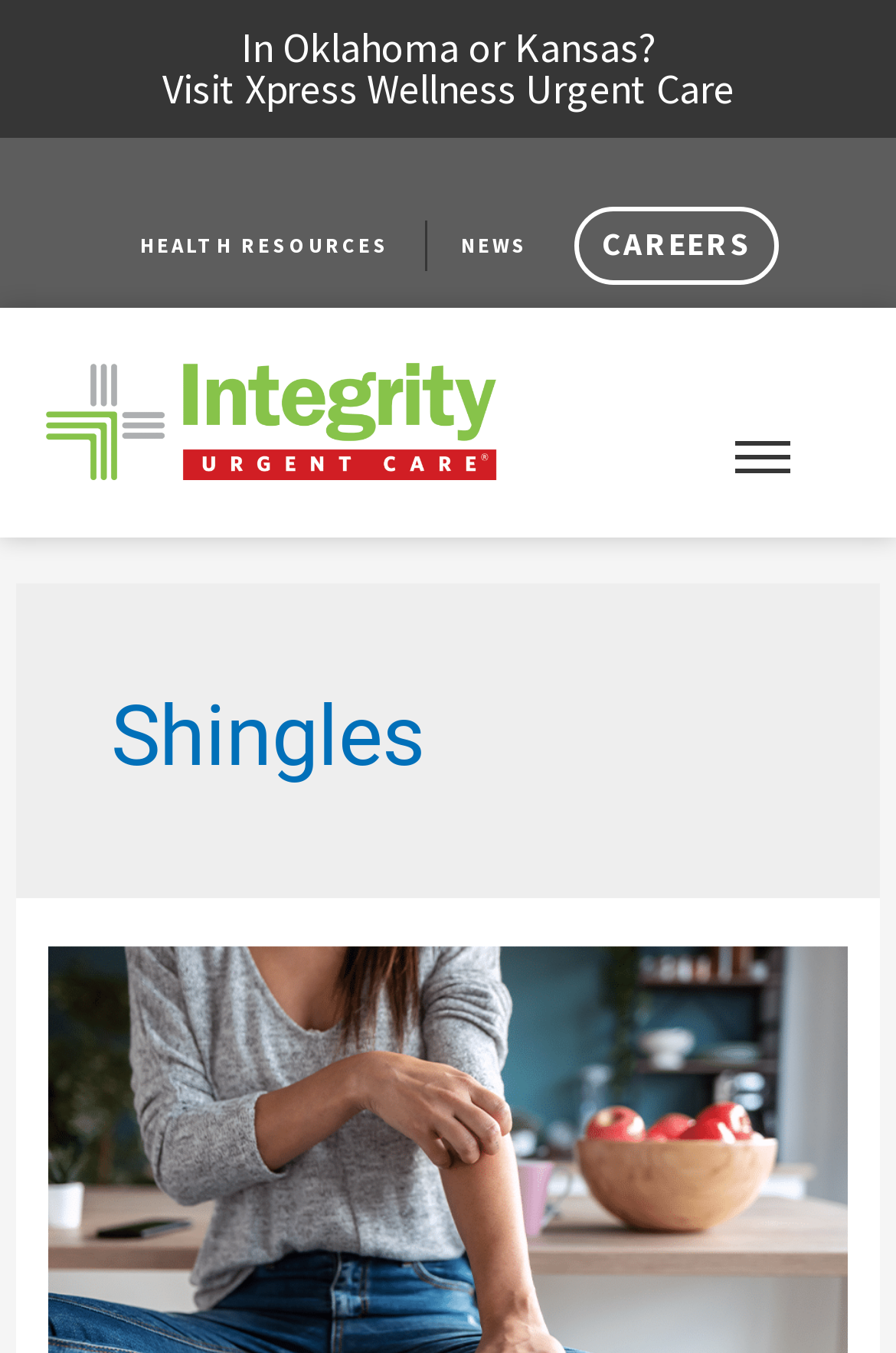Reply to the question with a single word or phrase:
How many main sections are present on the webpage?

2